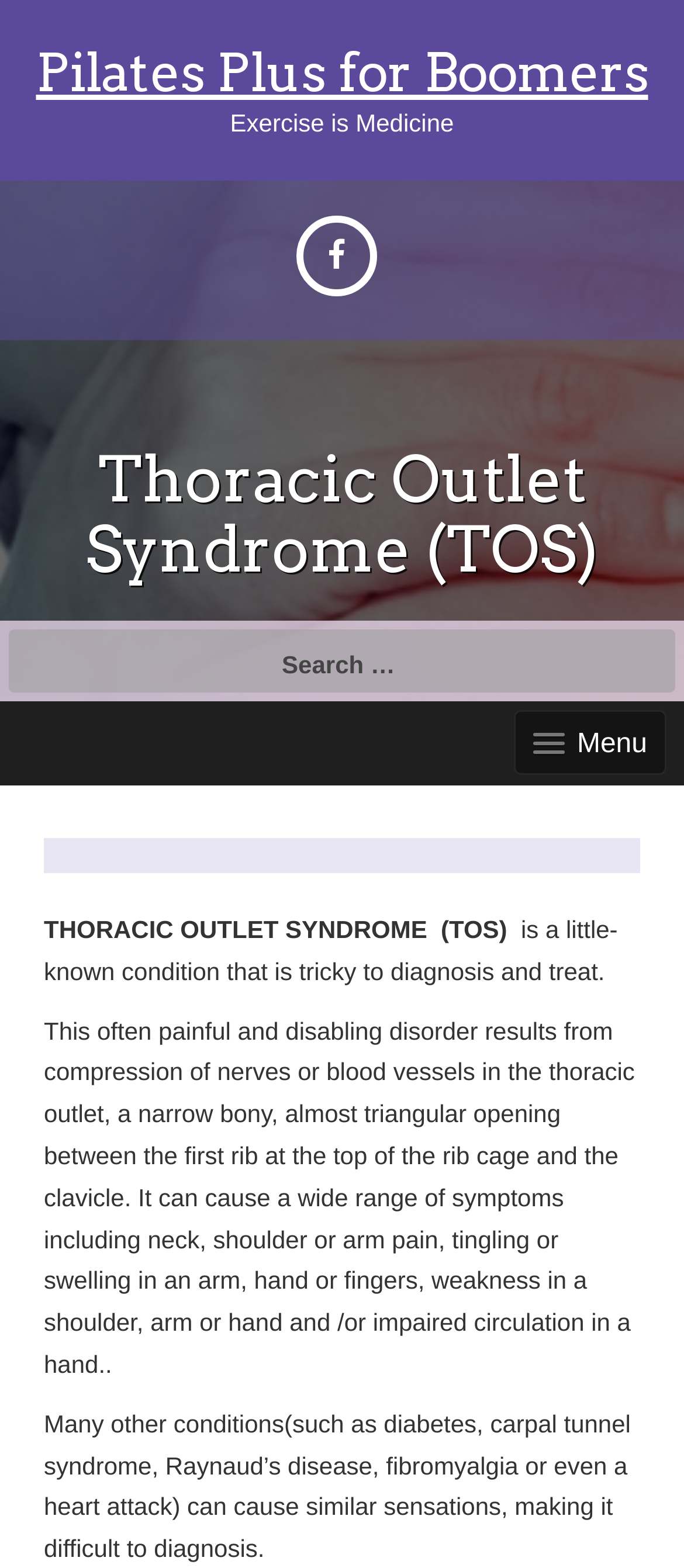Using the information in the image, give a detailed answer to the following question: What is Thoracic Outlet Syndrome?

According to the webpage, Thoracic Outlet Syndrome (TOS) is a condition that results from compression of nerves or blood vessels in the thoracic outlet, a narrow bony, almost triangular opening between the first rib at the top of the rib cage and the clavicle.